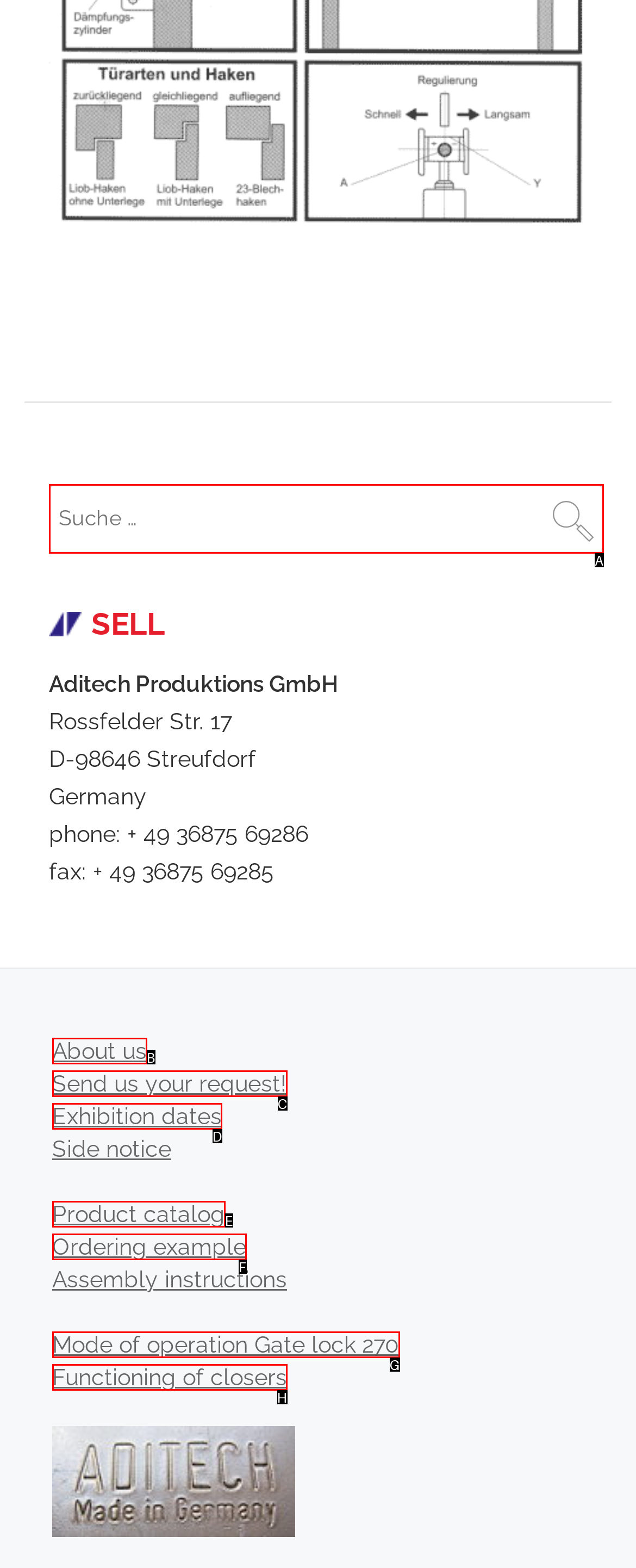Select the correct UI element to complete the task: search for something
Please provide the letter of the chosen option.

A